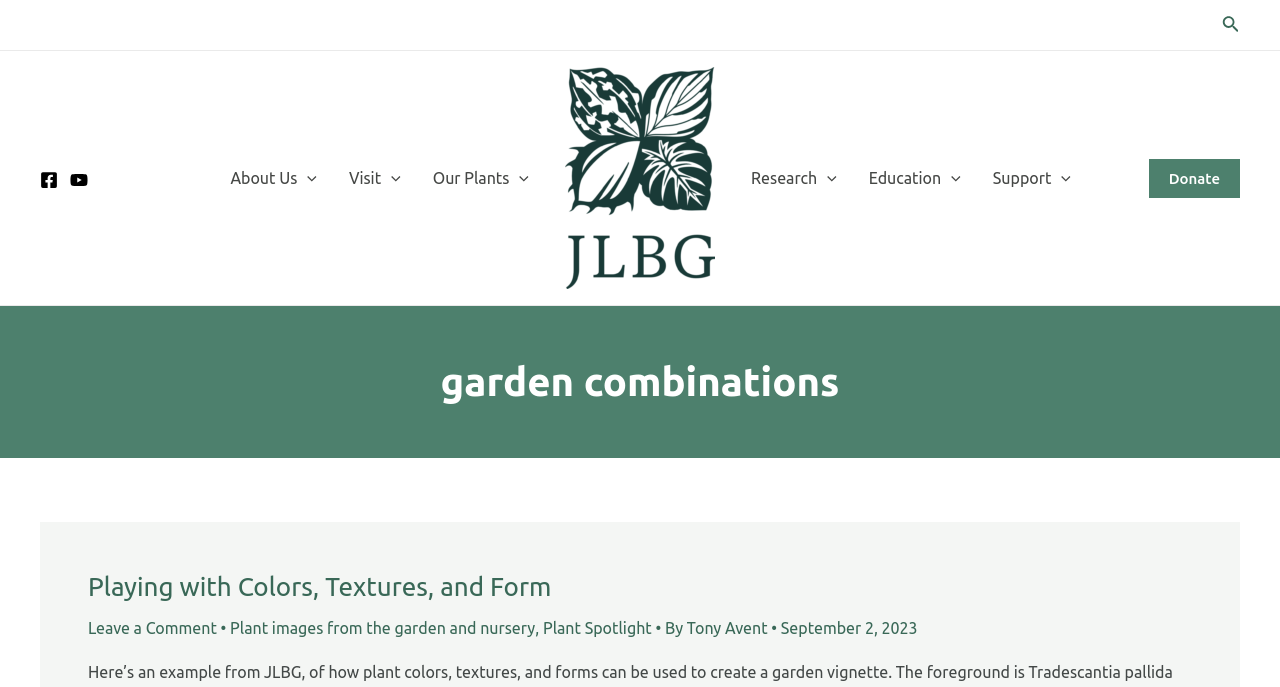Respond to the question below with a concise word or phrase:
Who is the author of the article?

Tony Avent